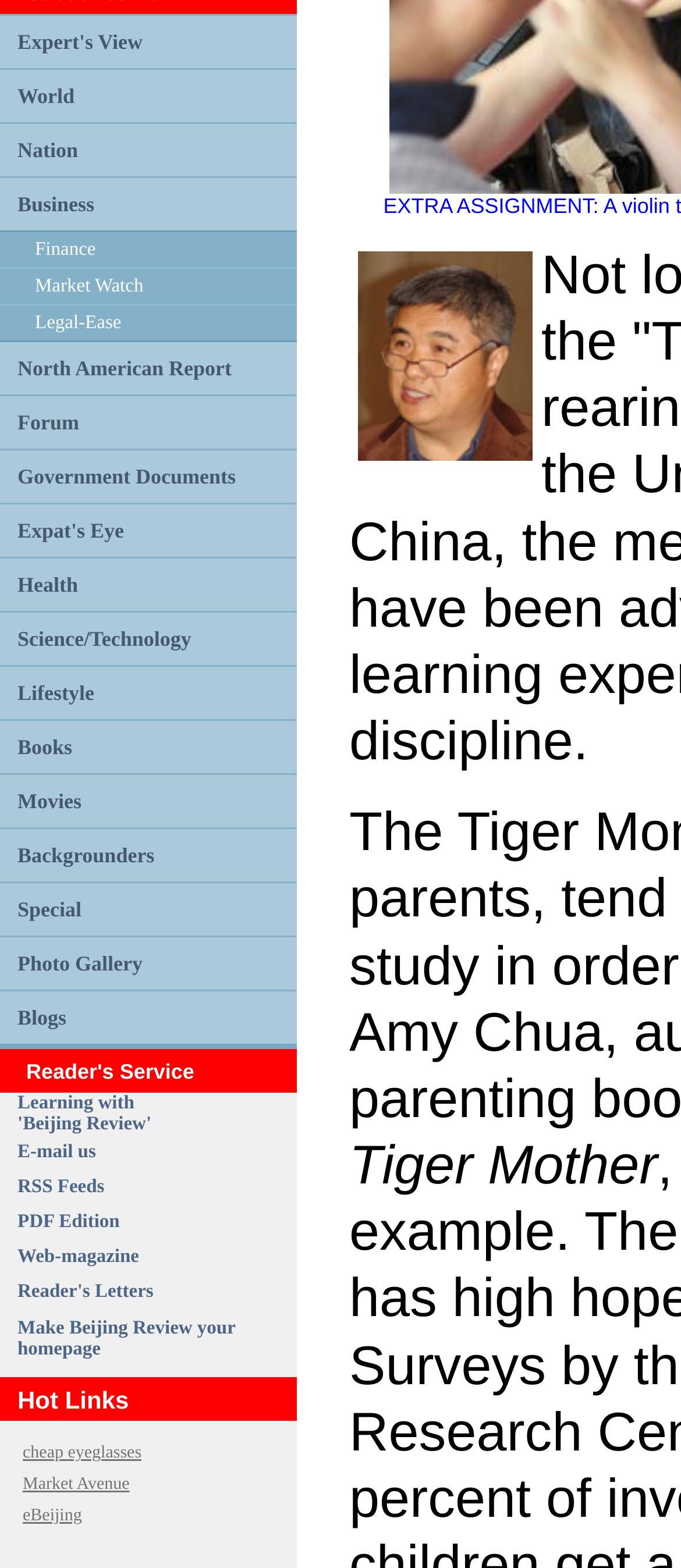Predict the bounding box coordinates for the UI element described as: "North American Report". The coordinates should be four float numbers between 0 and 1, presented as [left, top, right, bottom].

[0.026, 0.227, 0.34, 0.242]